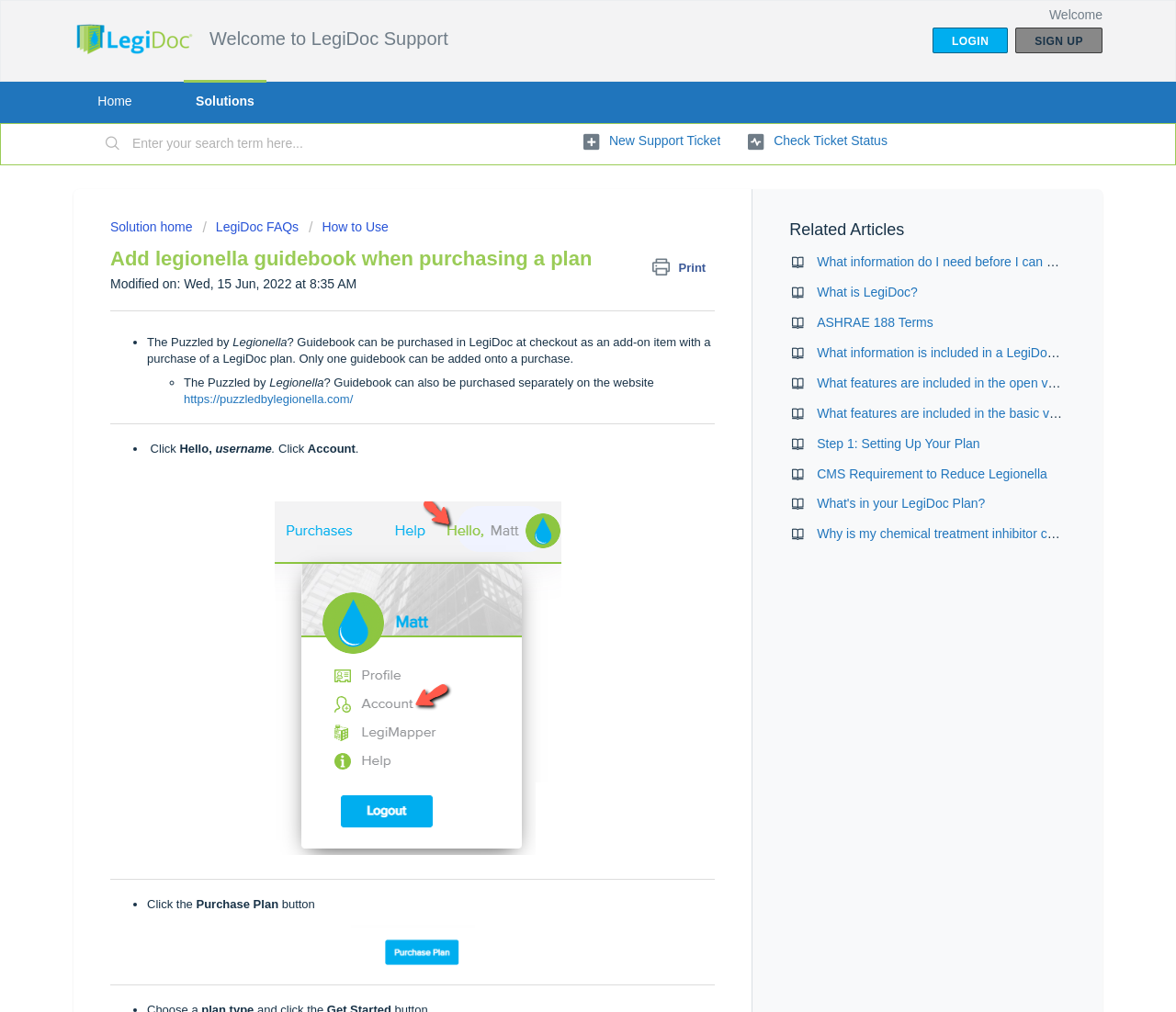Find the bounding box coordinates of the element I should click to carry out the following instruction: "Click the Purchase Plan button".

[0.094, 0.913, 0.608, 0.957]